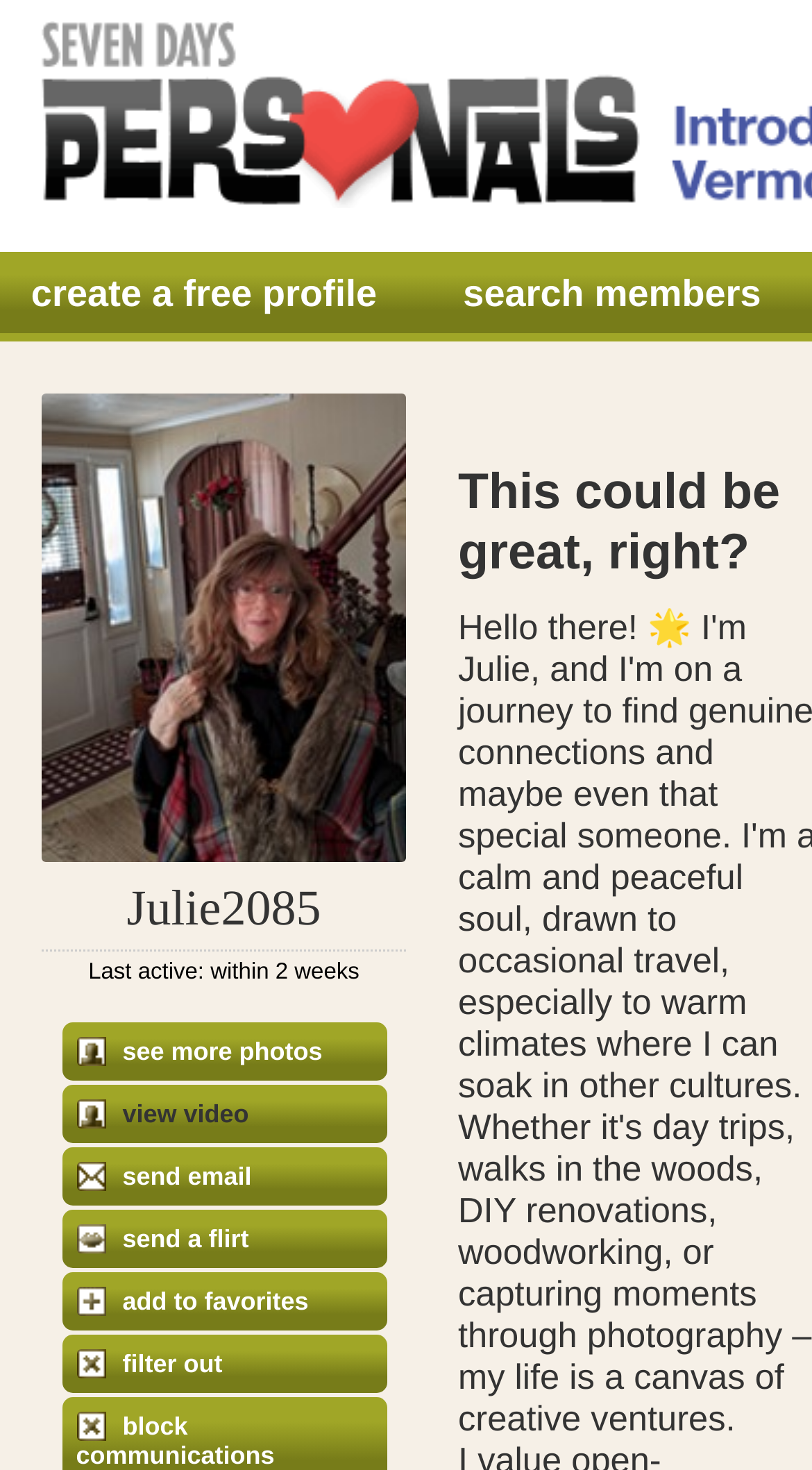Provide a thorough and detailed response to the question by examining the image: 
What are the options to interact with the user profile?

The options to interact with the user profile can be found in the gridcell elements with the texts 'see more photos', 'view video', 'send email', 'send a flirt', 'add to favorites', and 'filter out' which are located in the rows below the user profile name.